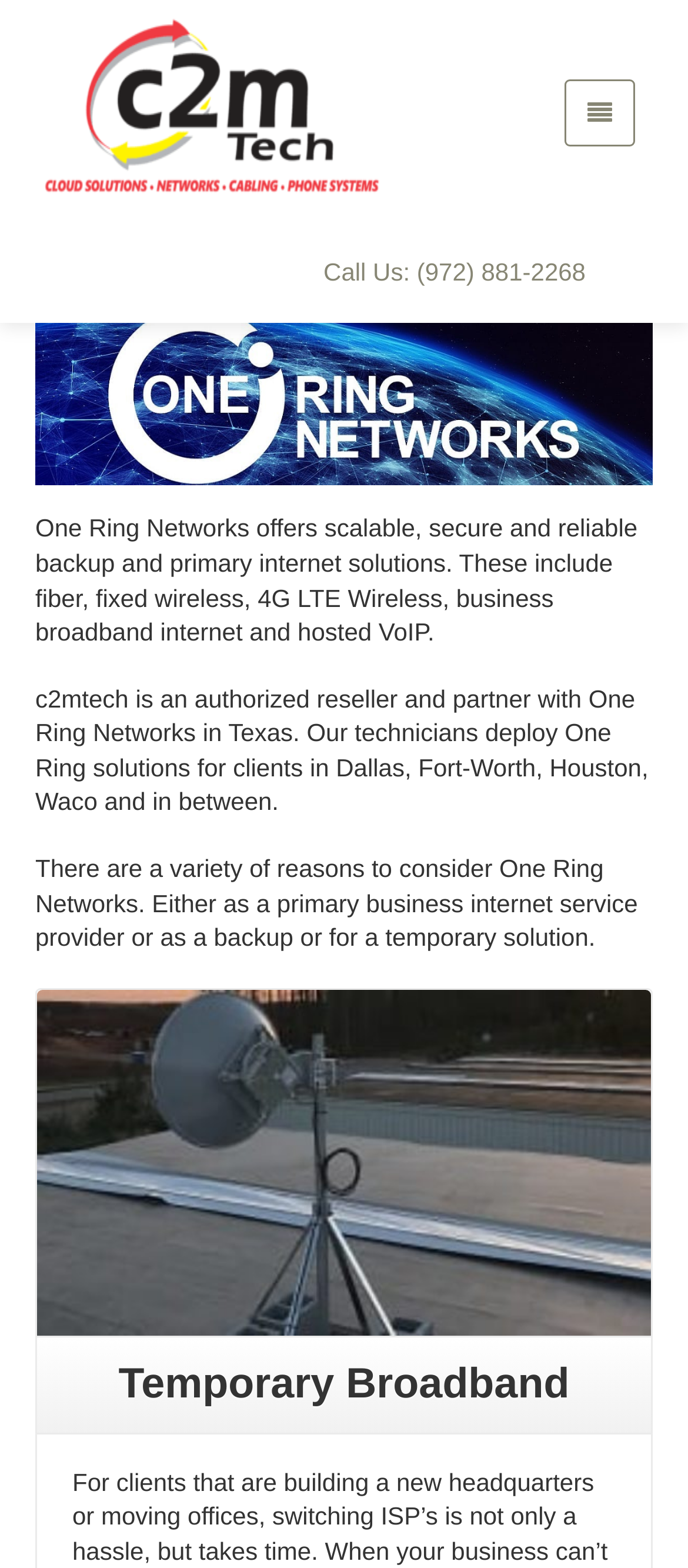Extract the main heading from the webpage content.

One Ring Networks